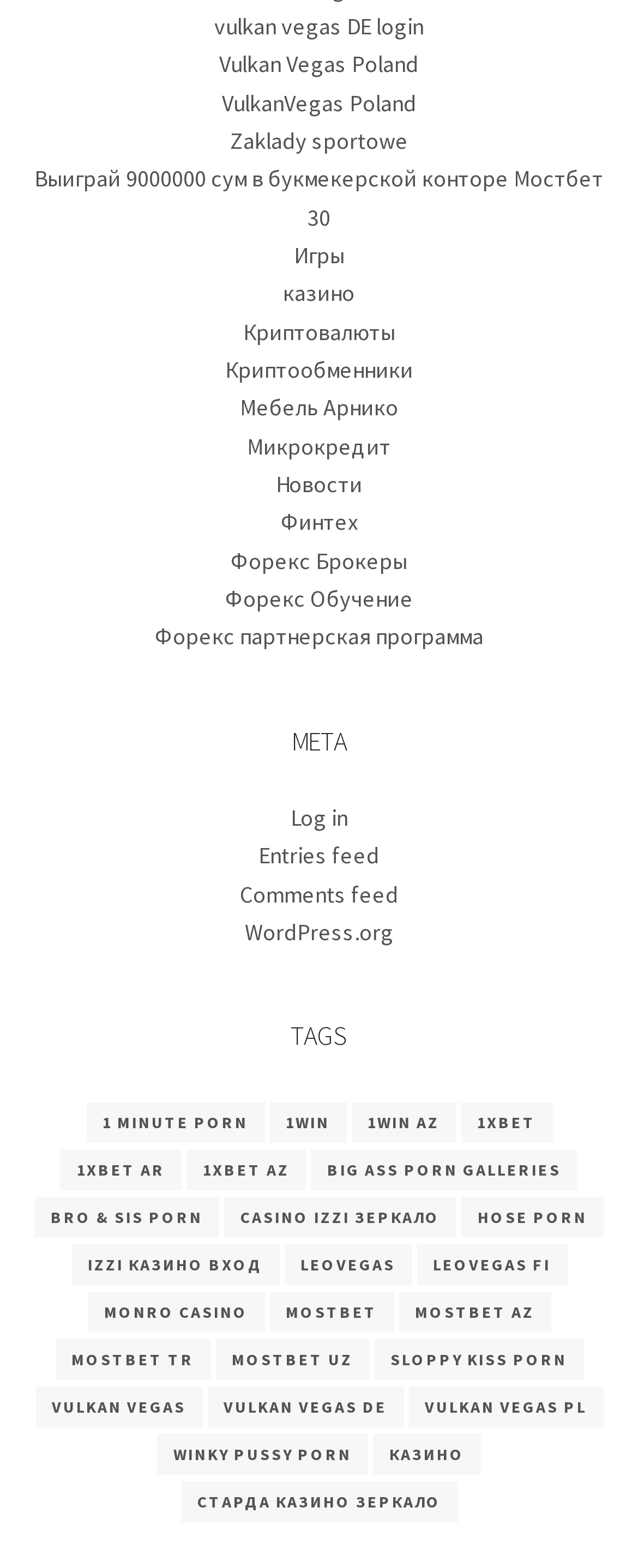Find the bounding box coordinates of the element's region that should be clicked in order to follow the given instruction: "Go to 'March 24, 2018'". The coordinates should consist of four float numbers between 0 and 1, i.e., [left, top, right, bottom].

None